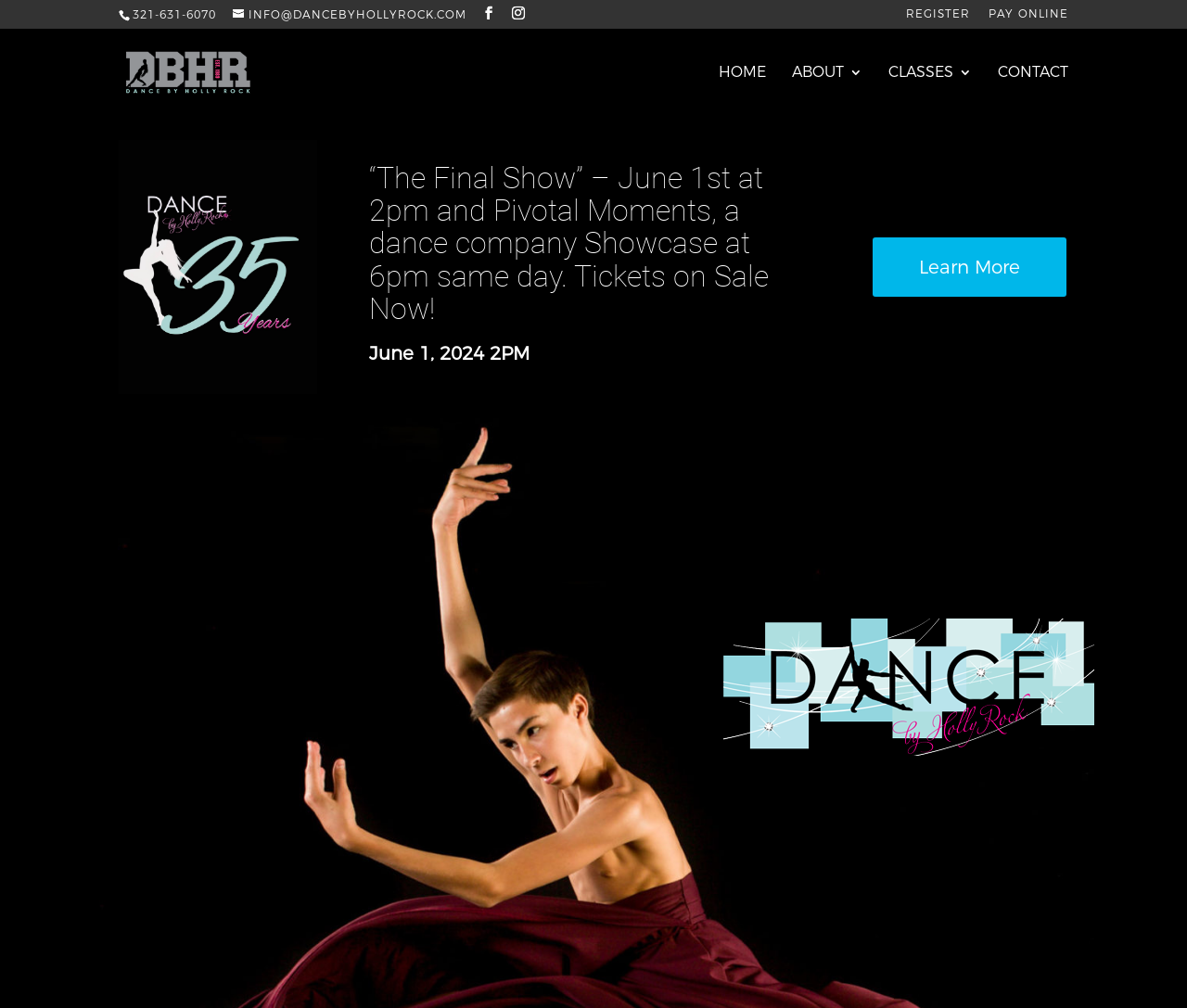Highlight the bounding box coordinates of the element that should be clicked to carry out the following instruction: "Learn more about the dance show". The coordinates must be given as four float numbers ranging from 0 to 1, i.e., [left, top, right, bottom].

[0.735, 0.235, 0.898, 0.294]